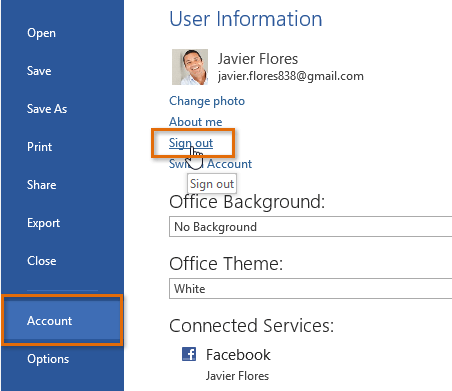Using the image as a reference, answer the following question in as much detail as possible:
What tab is emphasized on the left sidebar?

According to the caption, the 'Account' tab is emphasized on the left sidebar, suggesting that it is a key location for managing account-specific settings.